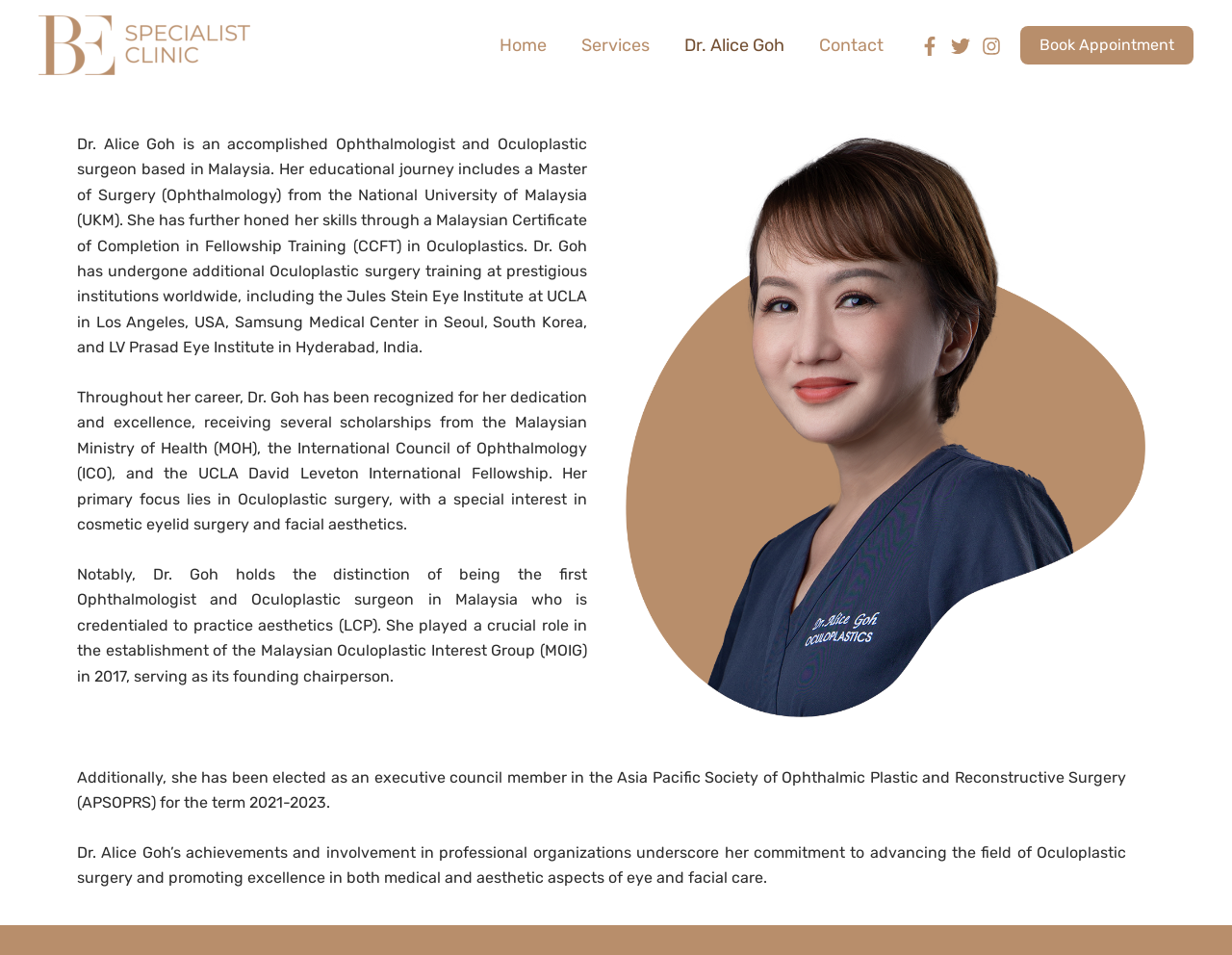Generate a comprehensive description of the contents of the webpage.

The webpage is about Dr. Alice Goh, a specialist in BE (Ophthalmology and Oculoplastic surgery). At the top left, there is a link to "BE Specialist Clinic" accompanied by an image with the same name. Below this, there is a navigation menu with four links: "Home", "Services", "Dr. Alice Goh", and "Contact". 

On the top right, there are three social media links: "Facebook", "Twitter", and "Instagram", each accompanied by an image. 

The main content of the webpage is a brief biography of Dr. Alice Goh, which is divided into four paragraphs. The biography describes her educational background, skills, and achievements in the field of Ophthalmology and Oculoplastic surgery. It also mentions her special interests, credentials, and involvement in professional organizations. 

At the bottom right, there is a prominent link to "Book Appointment".